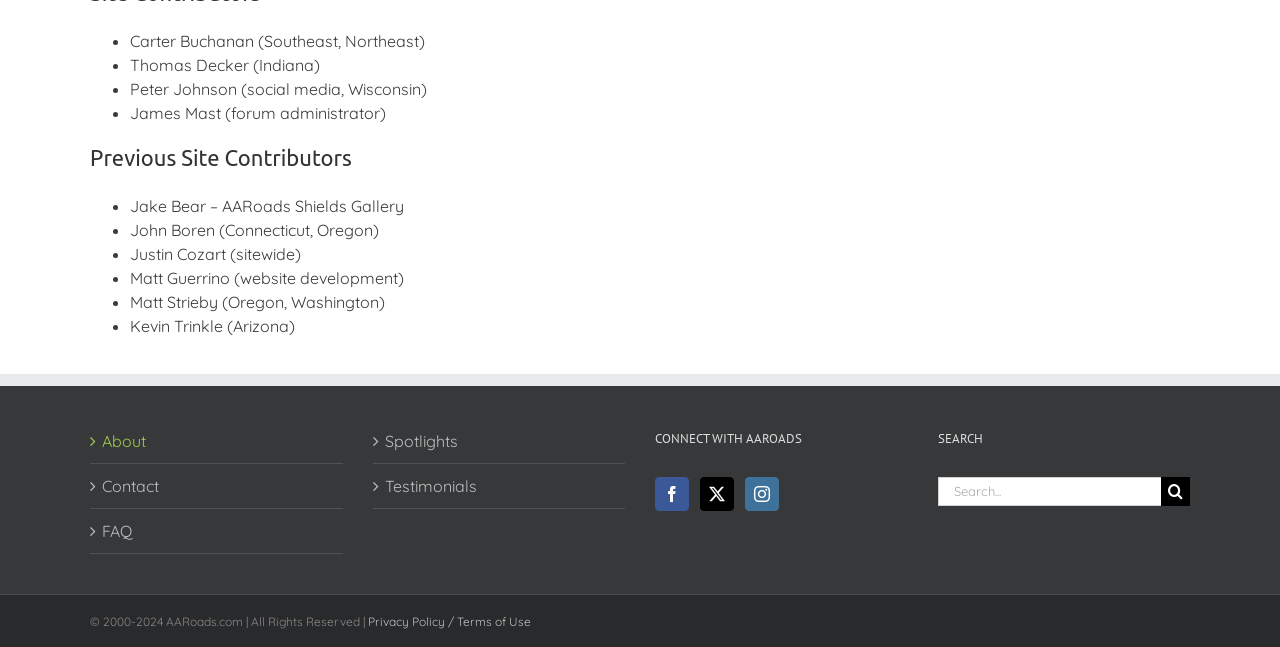From the element description: "aria-label="Facebook" title="Facebook"", extract the bounding box coordinates of the UI element. The coordinates should be expressed as four float numbers between 0 and 1, in the order [left, top, right, bottom].

[0.512, 0.736, 0.538, 0.789]